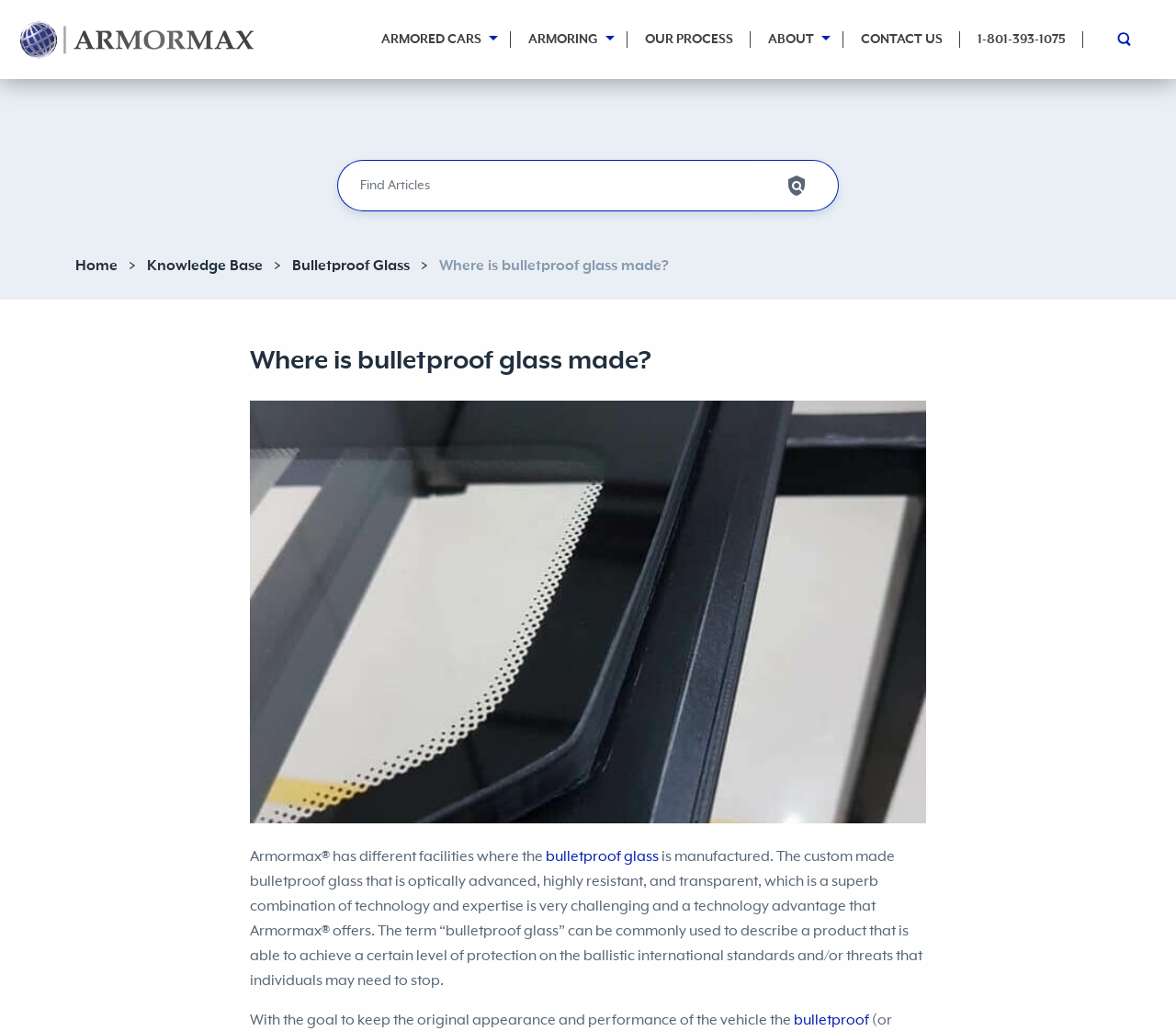From the element description parent_node: ARMORED CARS title="Armormax", predict the bounding box coordinates of the UI element. The coordinates must be specified in the format (top-left x, top-left y, bottom-right x, bottom-right y) and should be within the 0 to 1 range.

[0.009, 0.012, 0.224, 0.065]